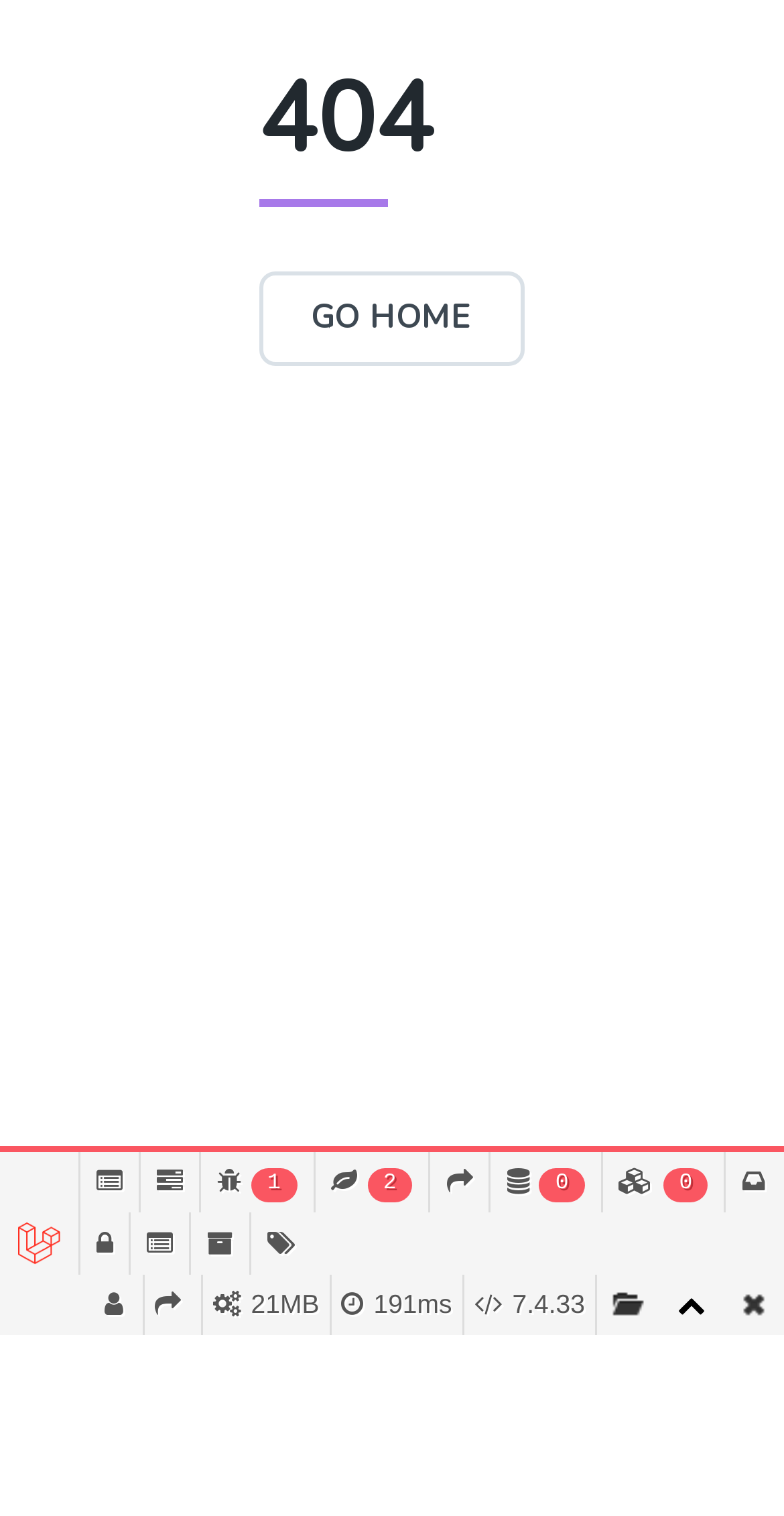Provide a thorough description of the webpage you see.

This webpage displays a "404" error message, indicating that the page was not found. At the top of the page, centered horizontally, is a large "404" text. Below this text is a "GO HOME" button, which is also centered horizontally. 

On the bottom of the page, there are two rows of icons. The first row contains 7 icons, and the second row contains 5 icons. These icons are evenly spaced and aligned horizontally. 

On the bottom right of the page, there are three lines of text, each displaying some information: "7.4.33", "191ms", and "21MB". These lines of text are aligned horizontally and are positioned near the bottom of the page.